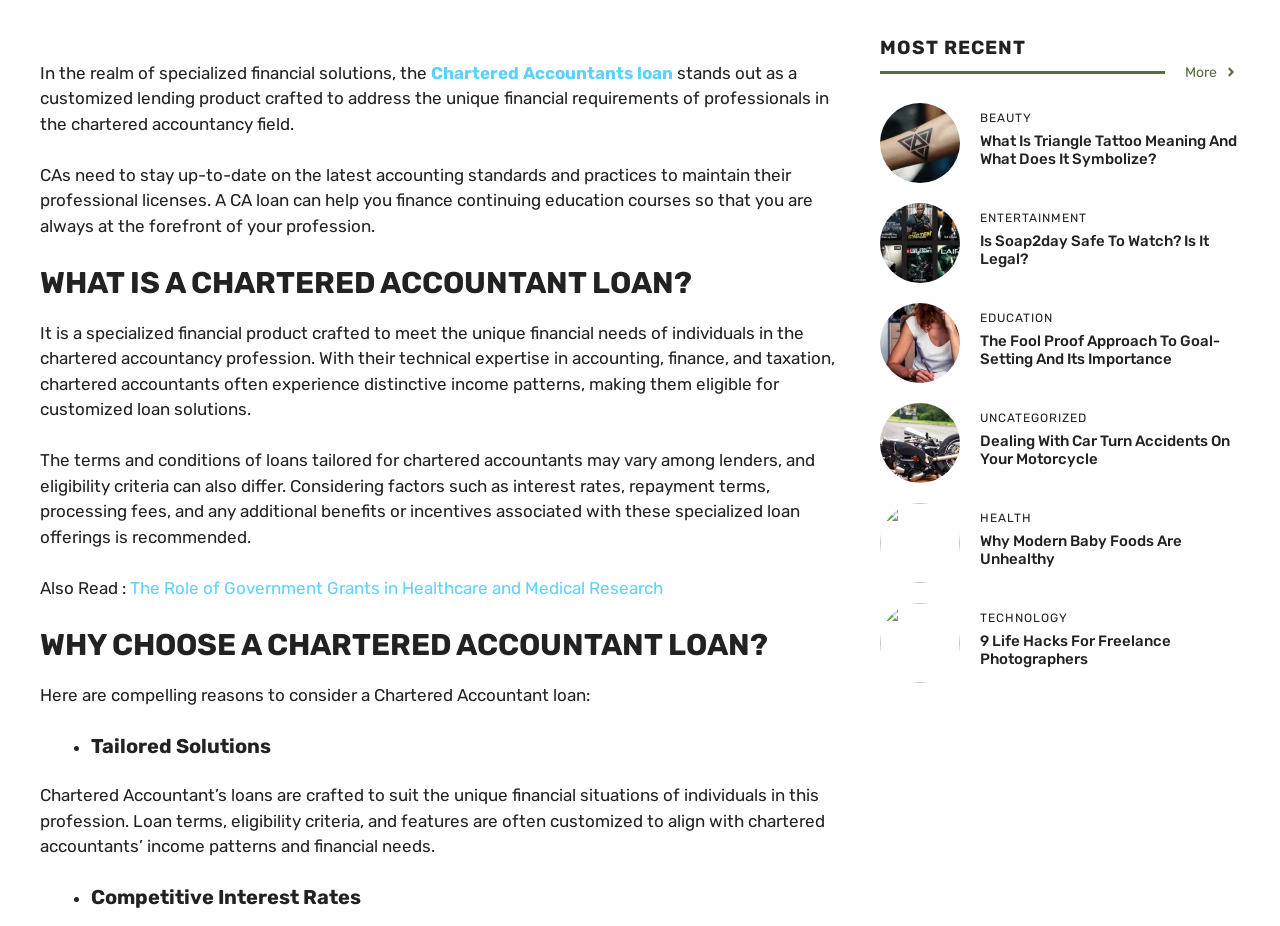Bounding box coordinates should be provided in the format (top-left x, top-left y, bottom-right x, bottom-right y) with all values between 0 and 1. Identify the bounding box for this UI element: More

[0.926, 0.067, 0.967, 0.09]